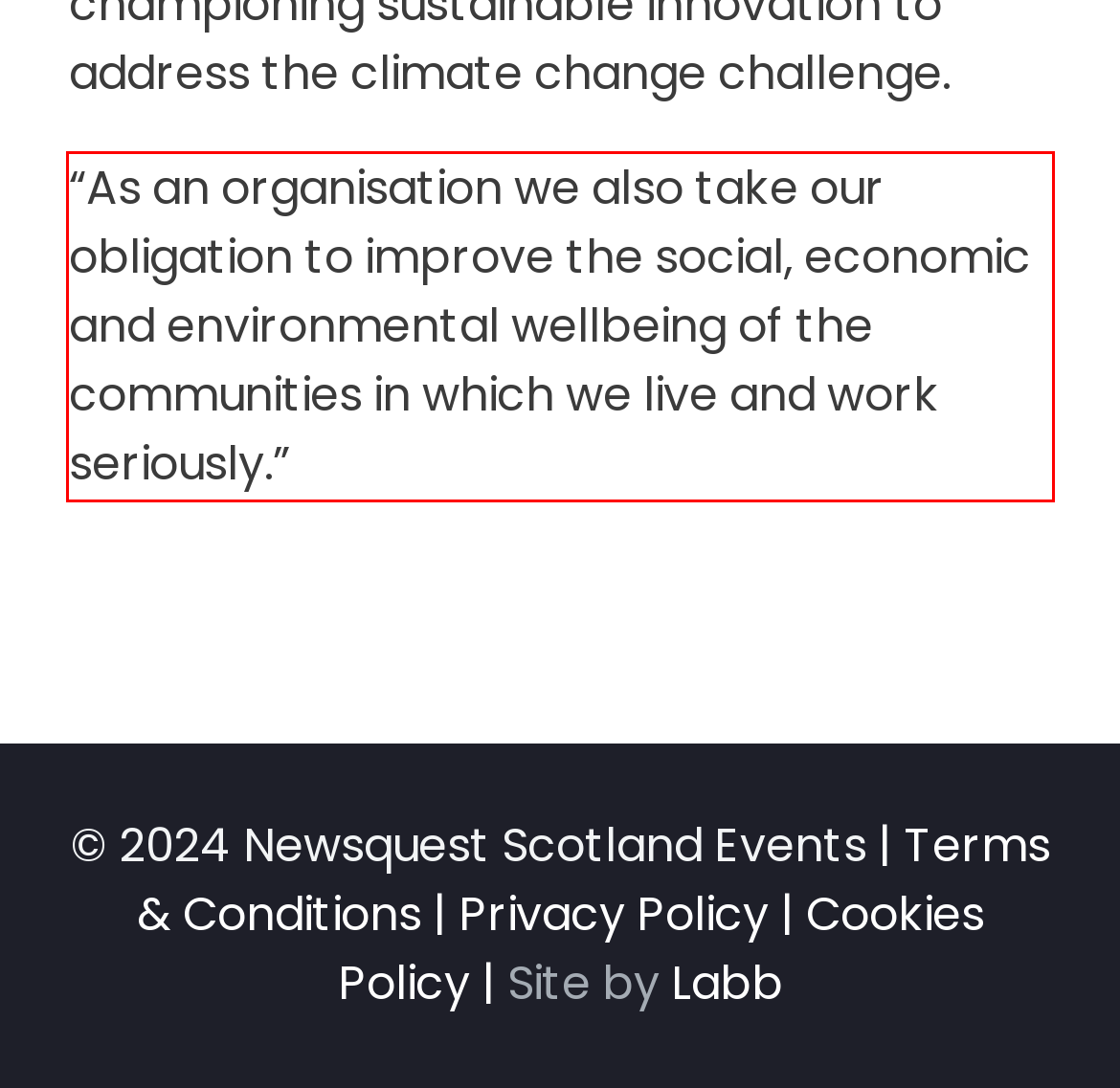Given a webpage screenshot with a red bounding box, perform OCR to read and deliver the text enclosed by the red bounding box.

“As an organisation we also take our obligation to improve the social, economic and environmental wellbeing of the communities in which we live and work seriously.”